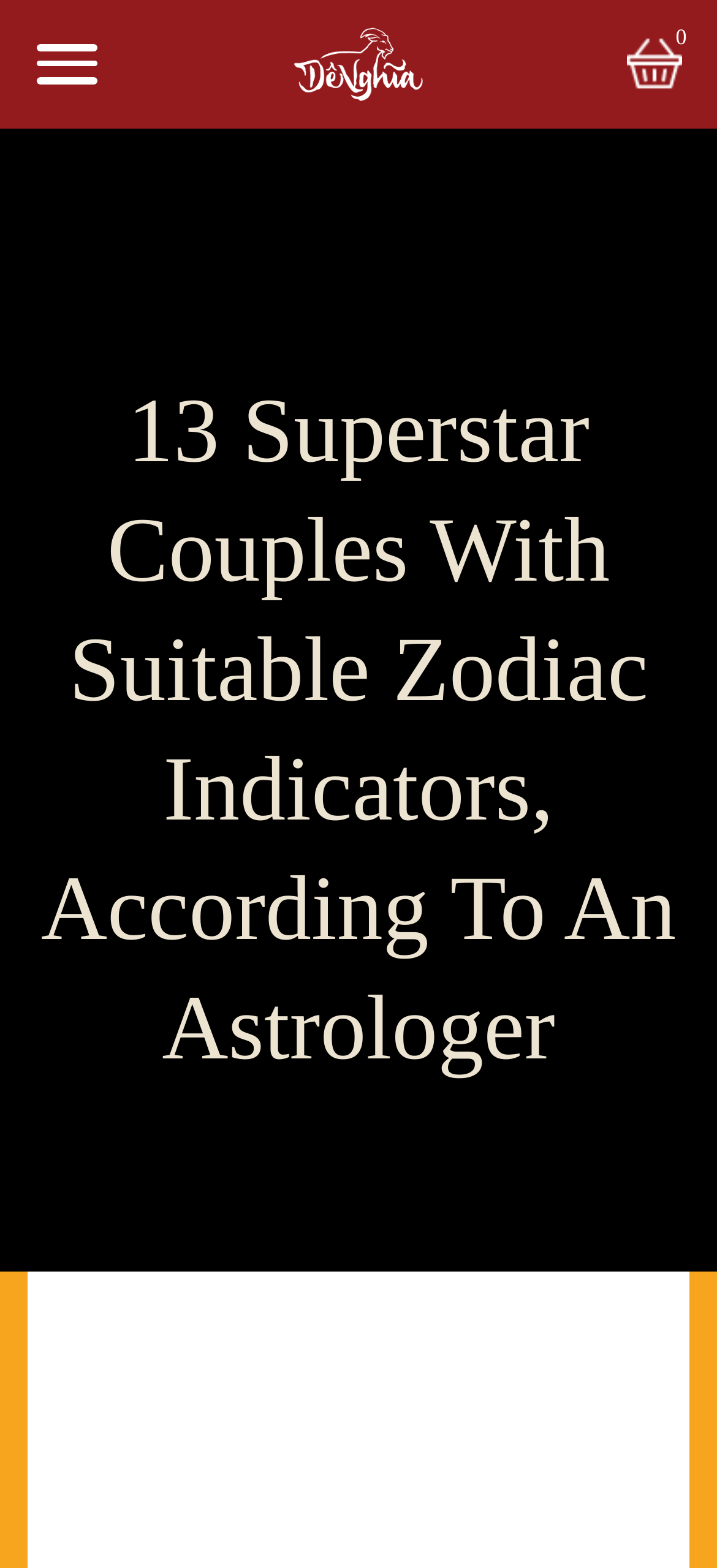Please identify the bounding box coordinates of the clickable area that will allow you to execute the instruction: "go to trang chủ".

[0.05, 0.132, 0.95, 0.169]